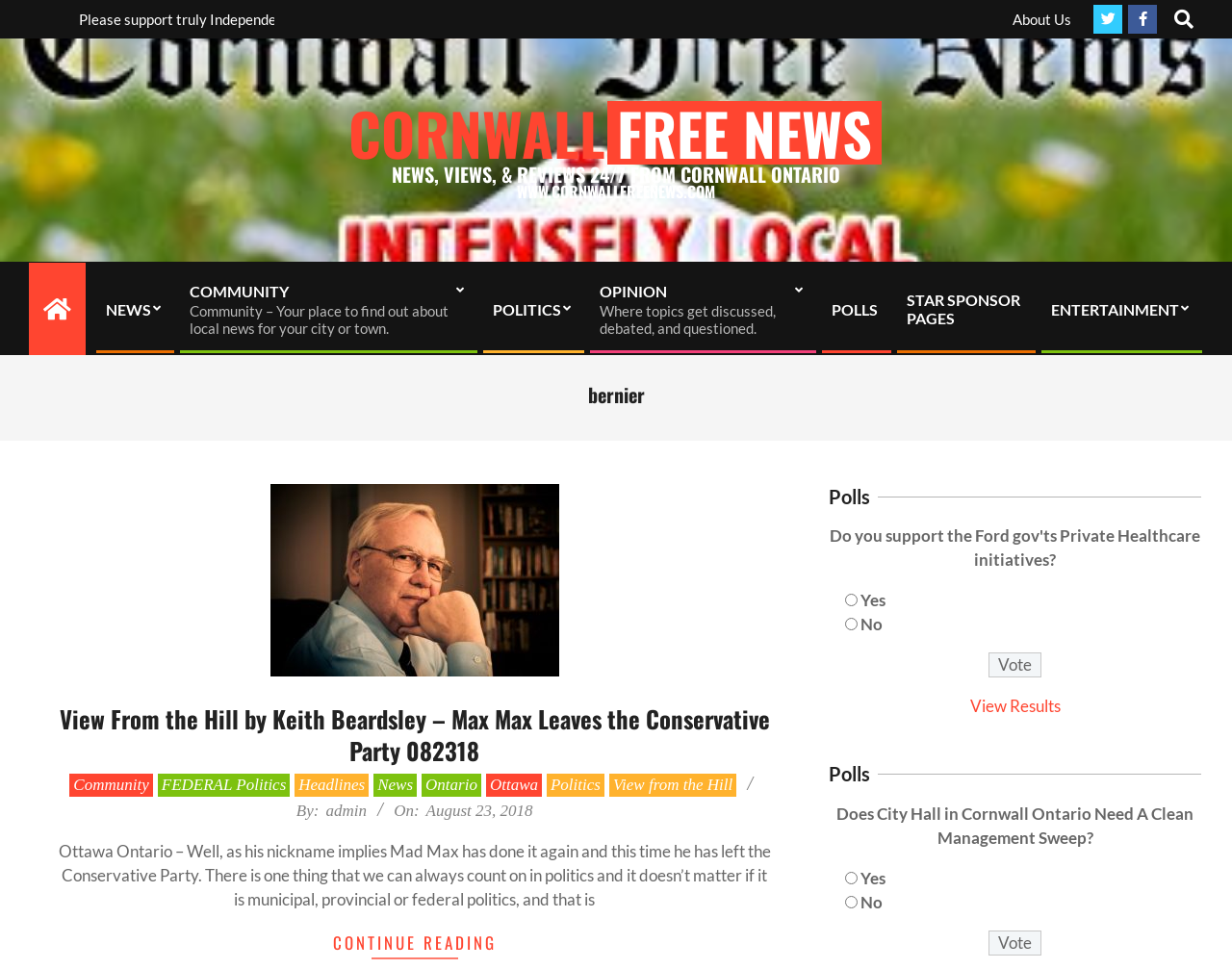Pinpoint the bounding box coordinates of the area that must be clicked to complete this instruction: "Read the news article".

[0.046, 0.499, 0.627, 0.698]